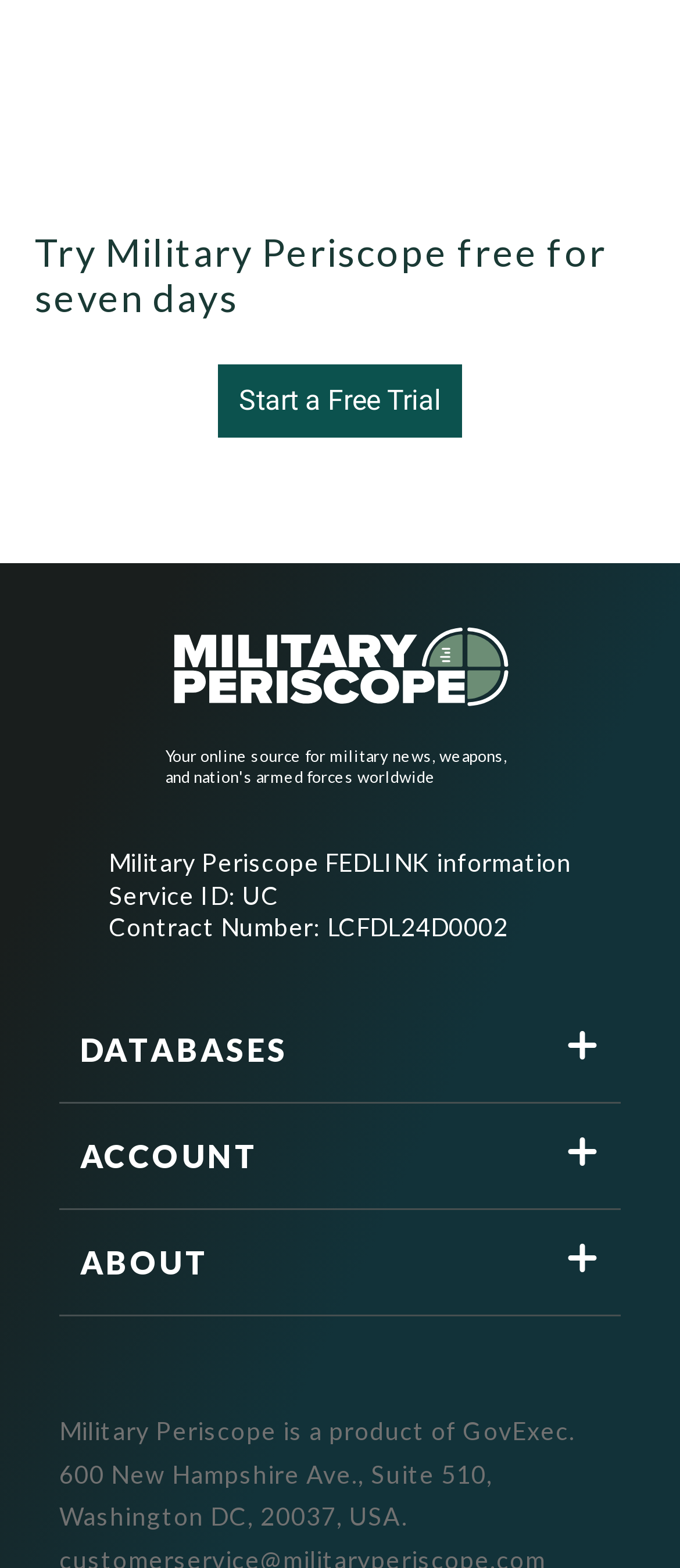What is the product of GovExec?
Ensure your answer is thorough and detailed.

The answer can be found in the StaticText element 'Military Periscope is a product of GovExec.' which is located at the bottom of the webpage, indicating that Military Periscope is a product of GovExec.